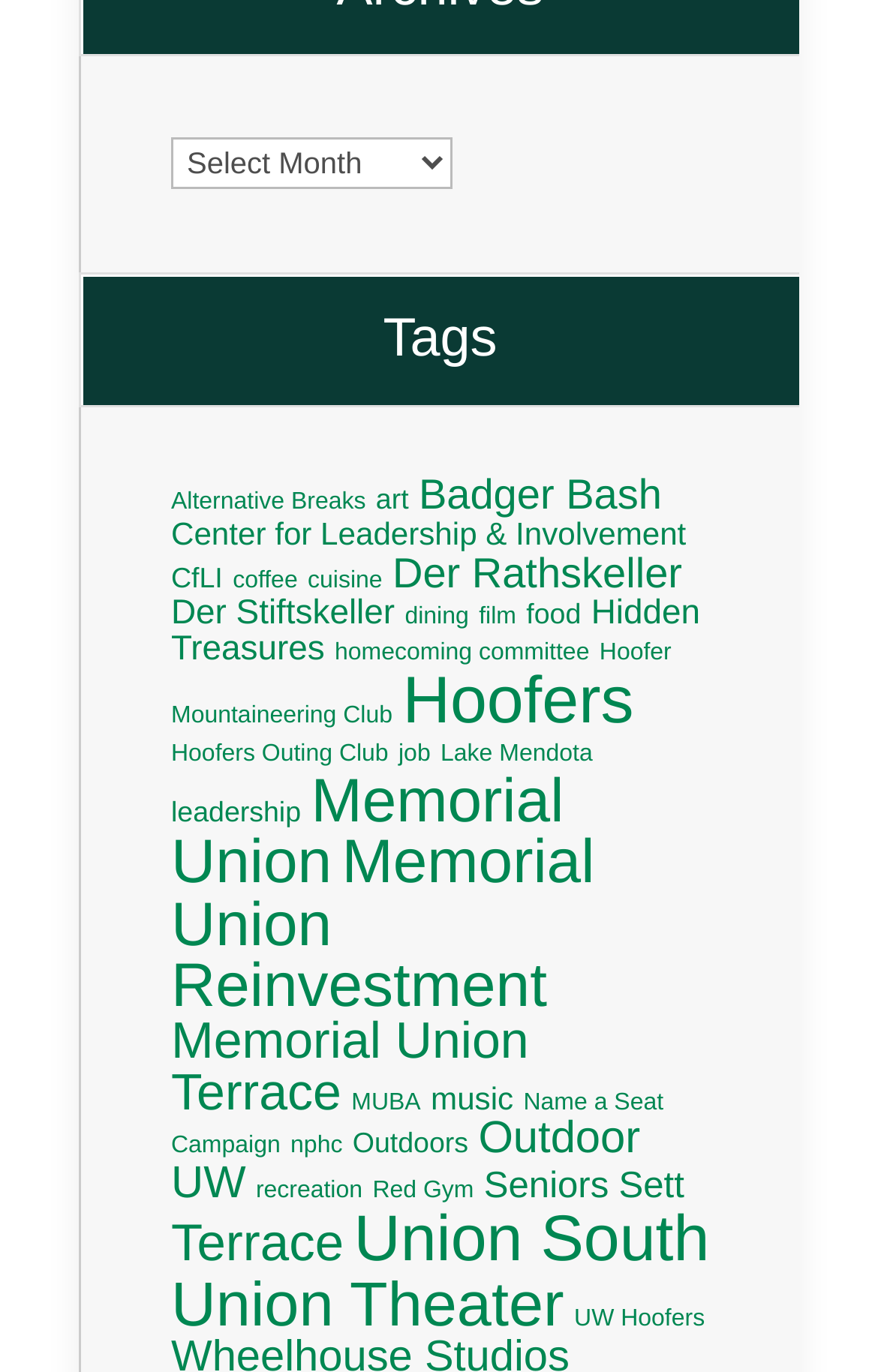What is the second most popular location? Refer to the image and provide a one-word or short phrase answer.

Memorial Union